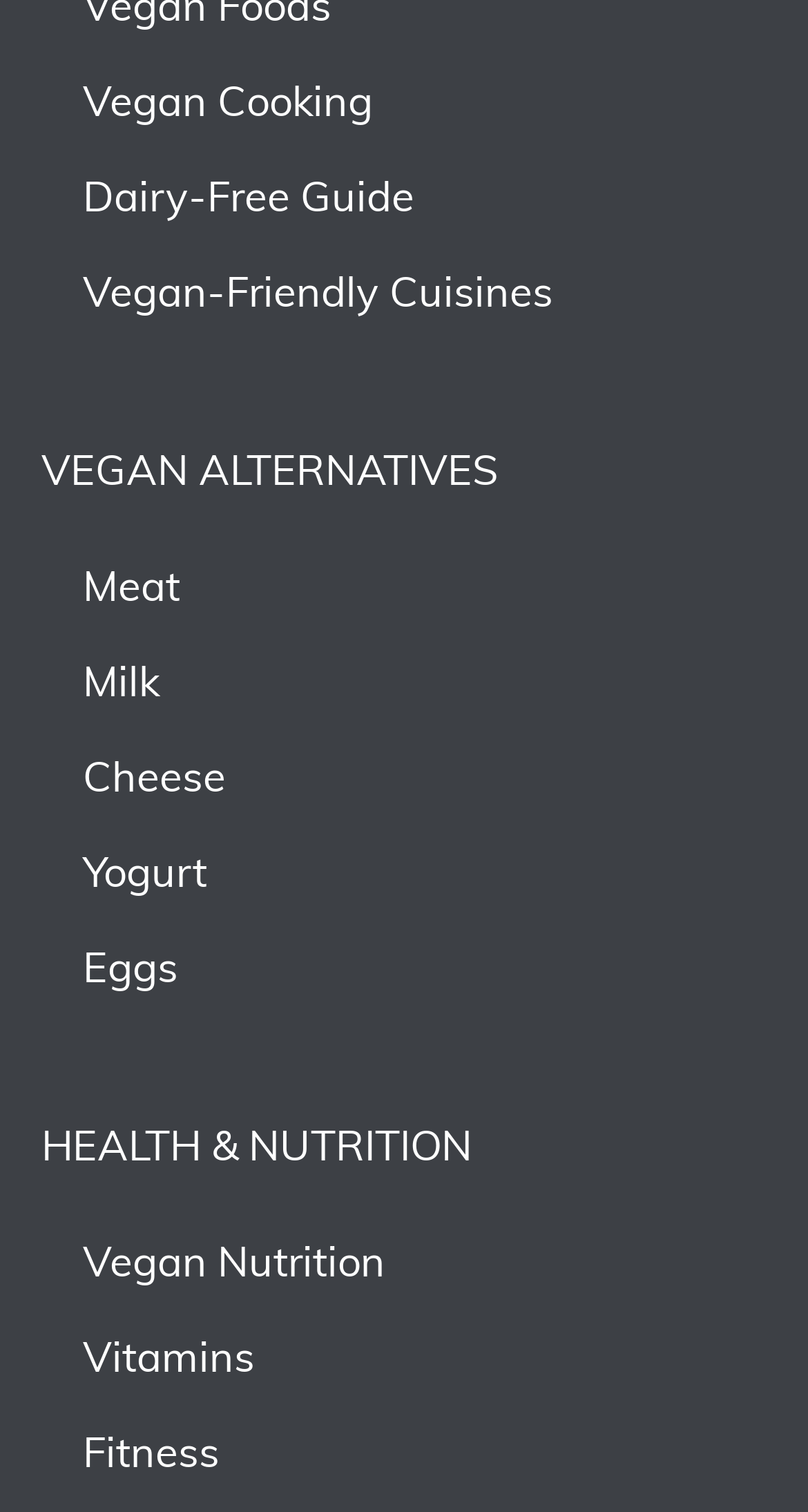Find and specify the bounding box coordinates that correspond to the clickable region for the instruction: "Learn about dairy-free alternatives".

[0.051, 0.102, 0.949, 0.165]